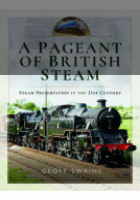Answer the question in one word or a short phrase:
What is the author's name?

Geoff Swaine